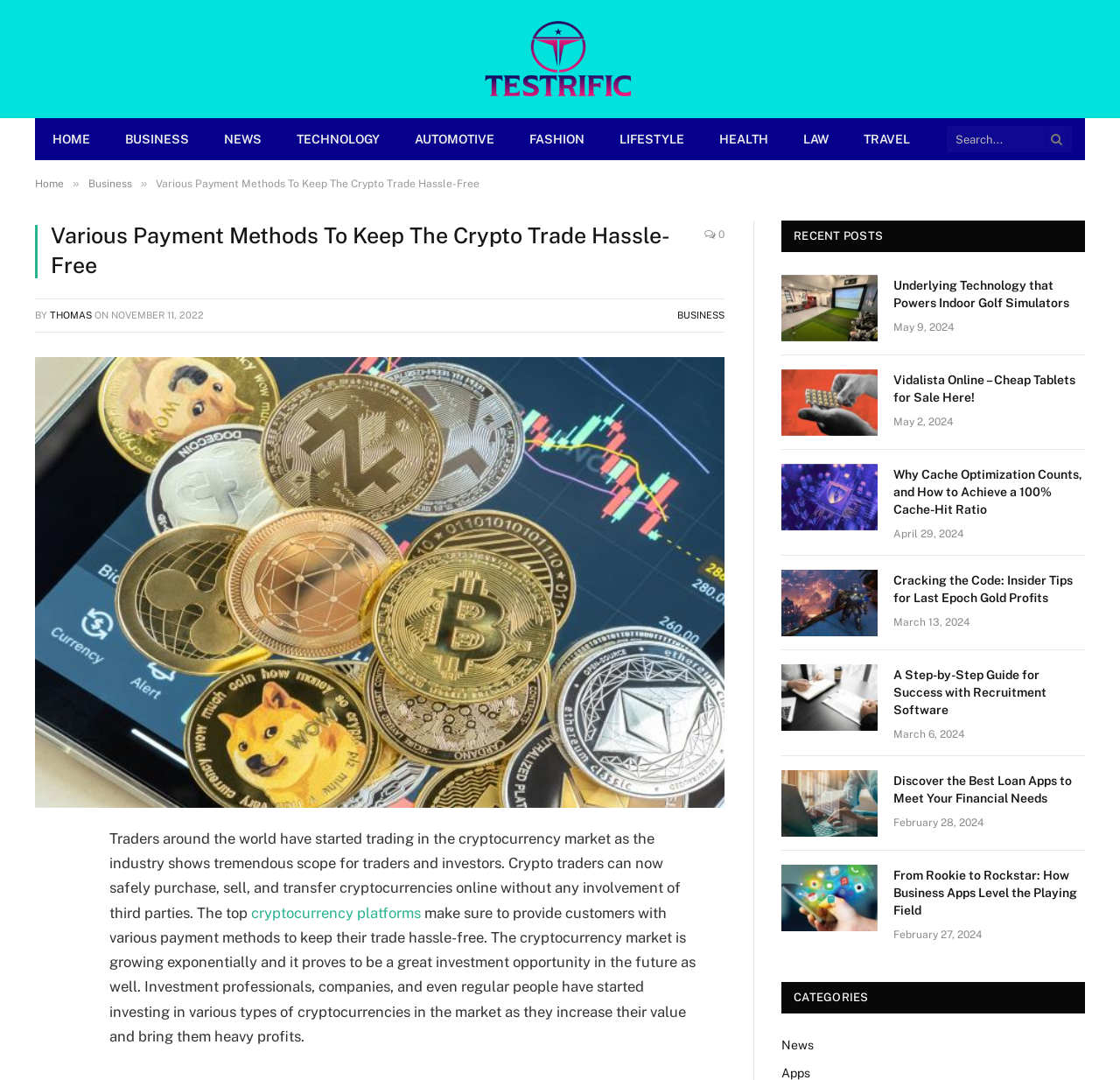Please provide a detailed answer to the question below based on the screenshot: 
What is the purpose of the search bar?

The search bar is located at the top right corner of the webpage, and its purpose is to allow users to search the website for specific content. The search bar has a textbox and a search button, indicating that users can input keywords and search for relevant results.